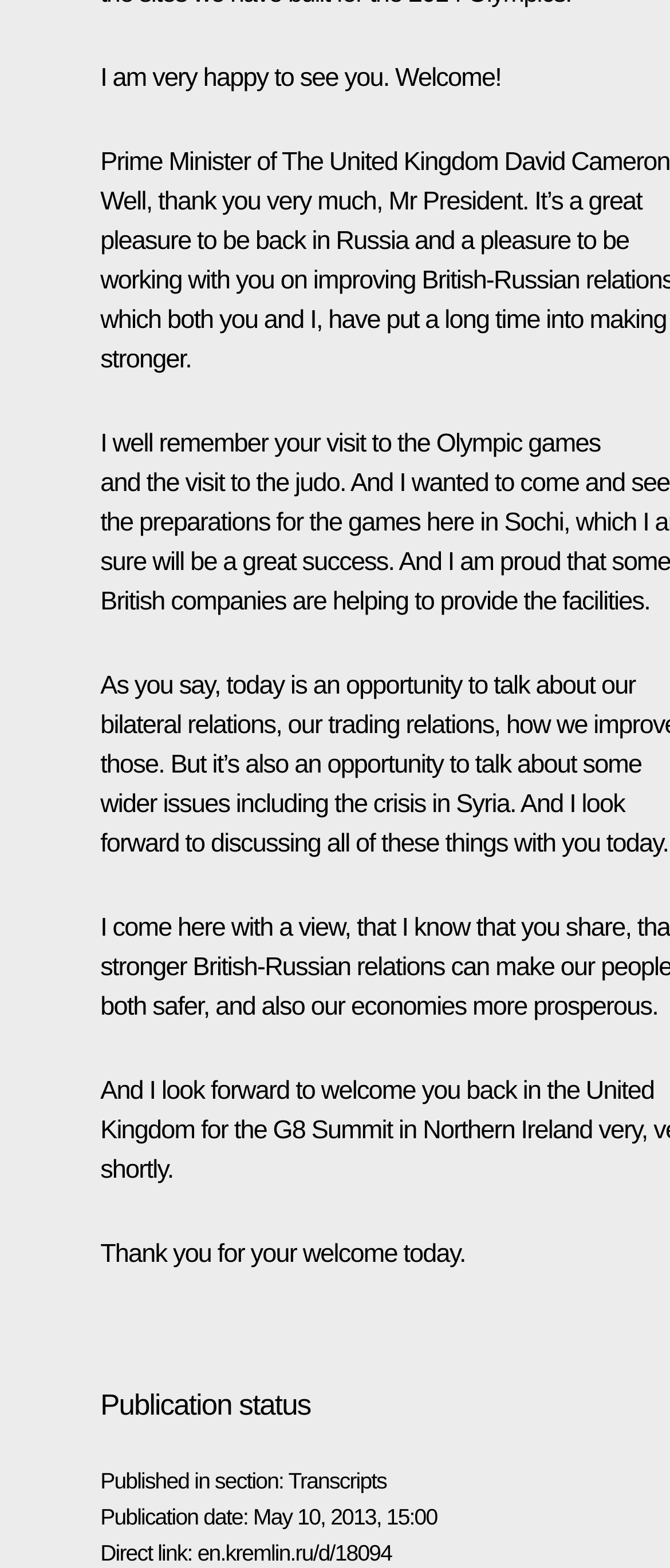Return the bounding box coordinates of the UI element that corresponds to this description: "en.kremlin.ru/d/18094". The coordinates must be given as four float numbers in the range of 0 and 1, [left, top, right, bottom].

[0.295, 0.982, 0.585, 0.998]